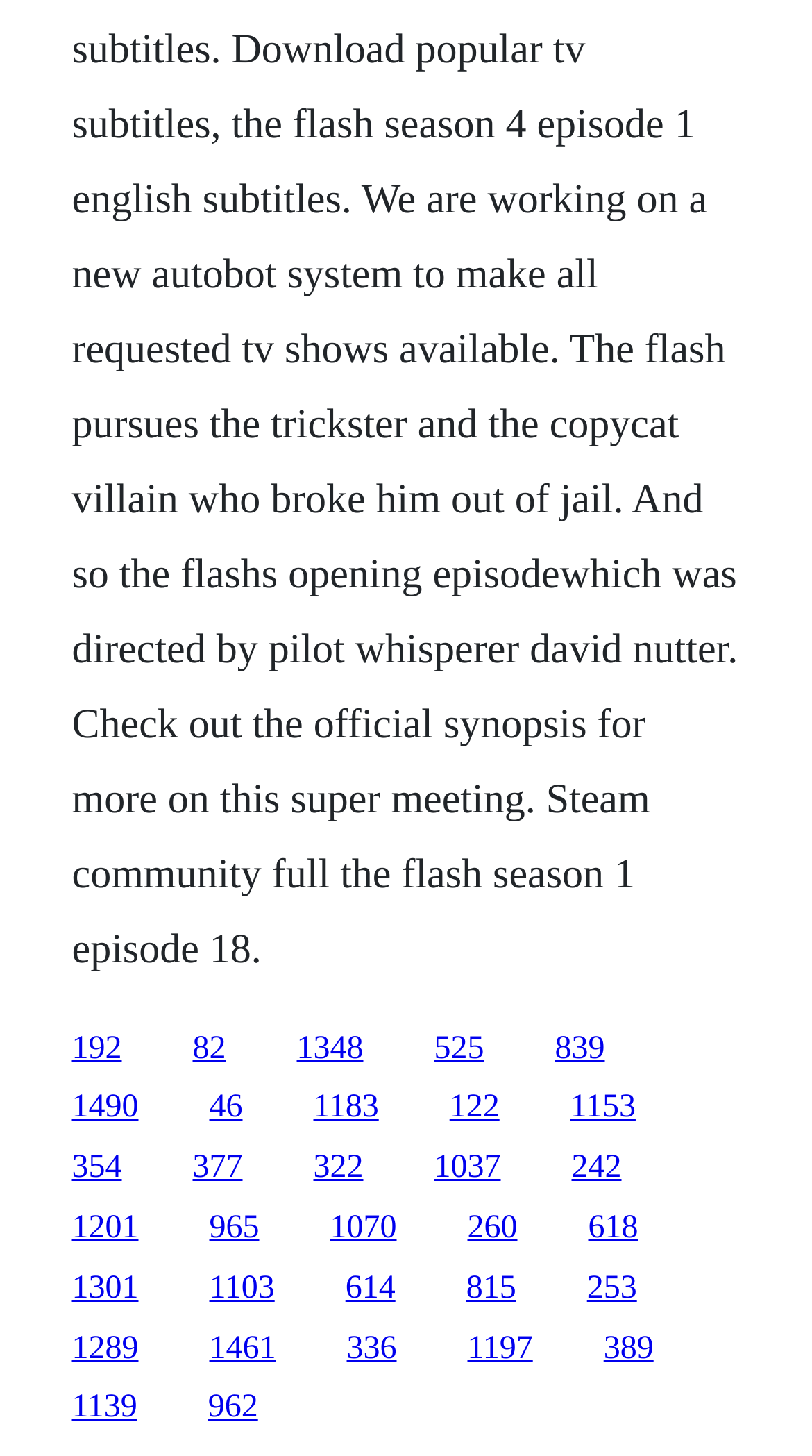Determine the bounding box coordinates of the region I should click to achieve the following instruction: "read the post of JUNE 13, 2019". Ensure the bounding box coordinates are four float numbers between 0 and 1, i.e., [left, top, right, bottom].

None